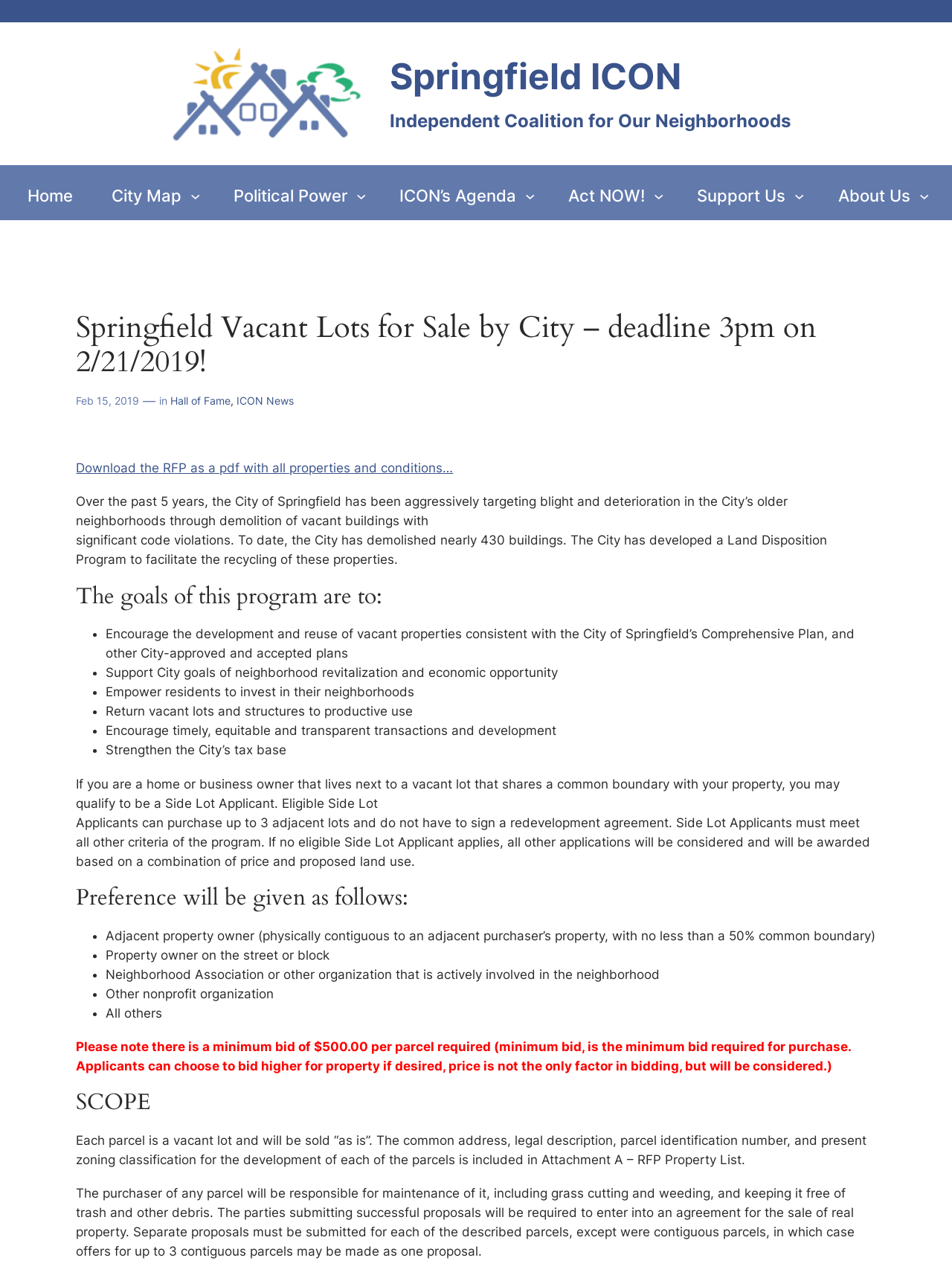What is the purpose of the Land Disposition Program?
Can you offer a detailed and complete answer to this question?

I found the purpose of the Land Disposition Program by reading the text 'The City has developed a Land Disposition Program to facilitate the recycling of these properties.' which explains the program's purpose.